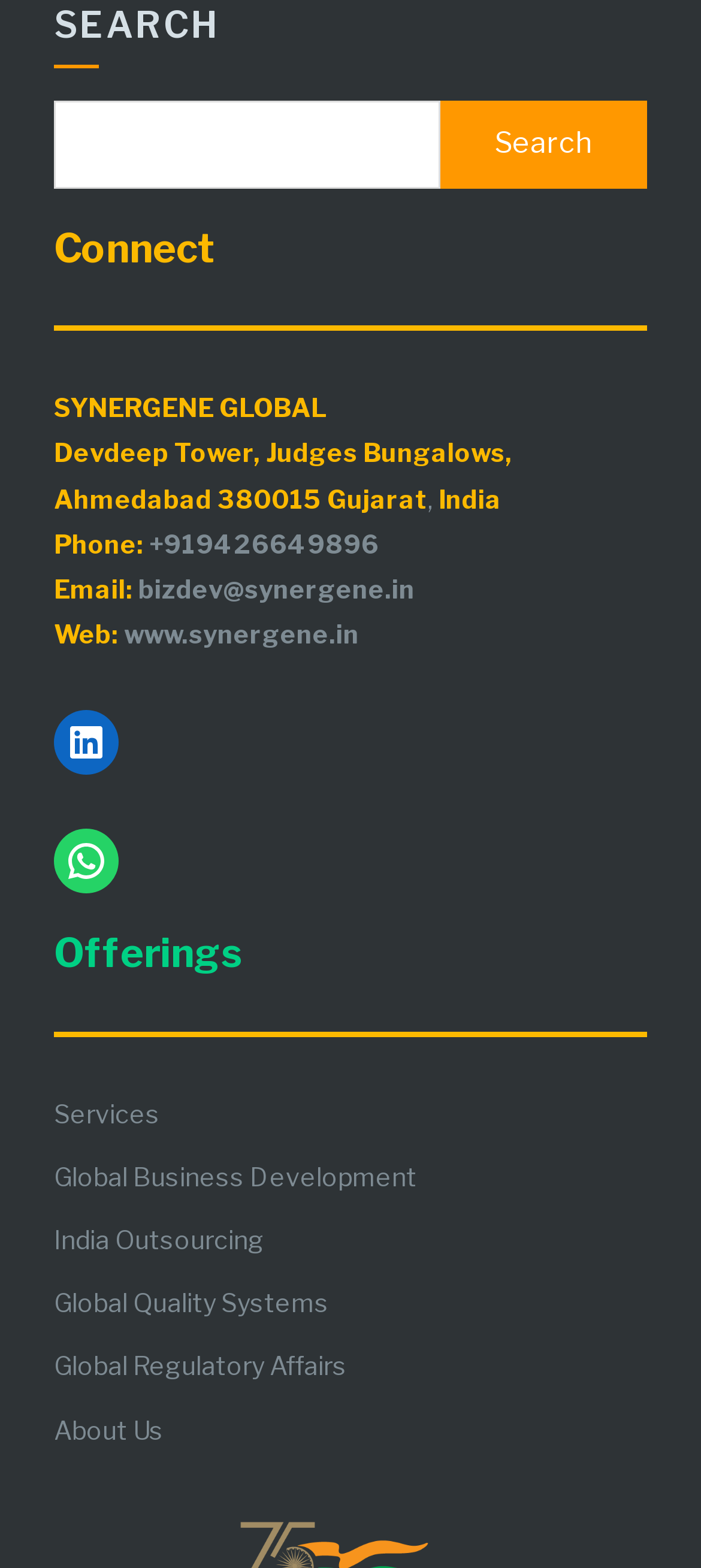Please determine the bounding box coordinates of the element's region to click in order to carry out the following instruction: "View Global Business Development". The coordinates should be four float numbers between 0 and 1, i.e., [left, top, right, bottom].

[0.077, 0.74, 0.595, 0.76]